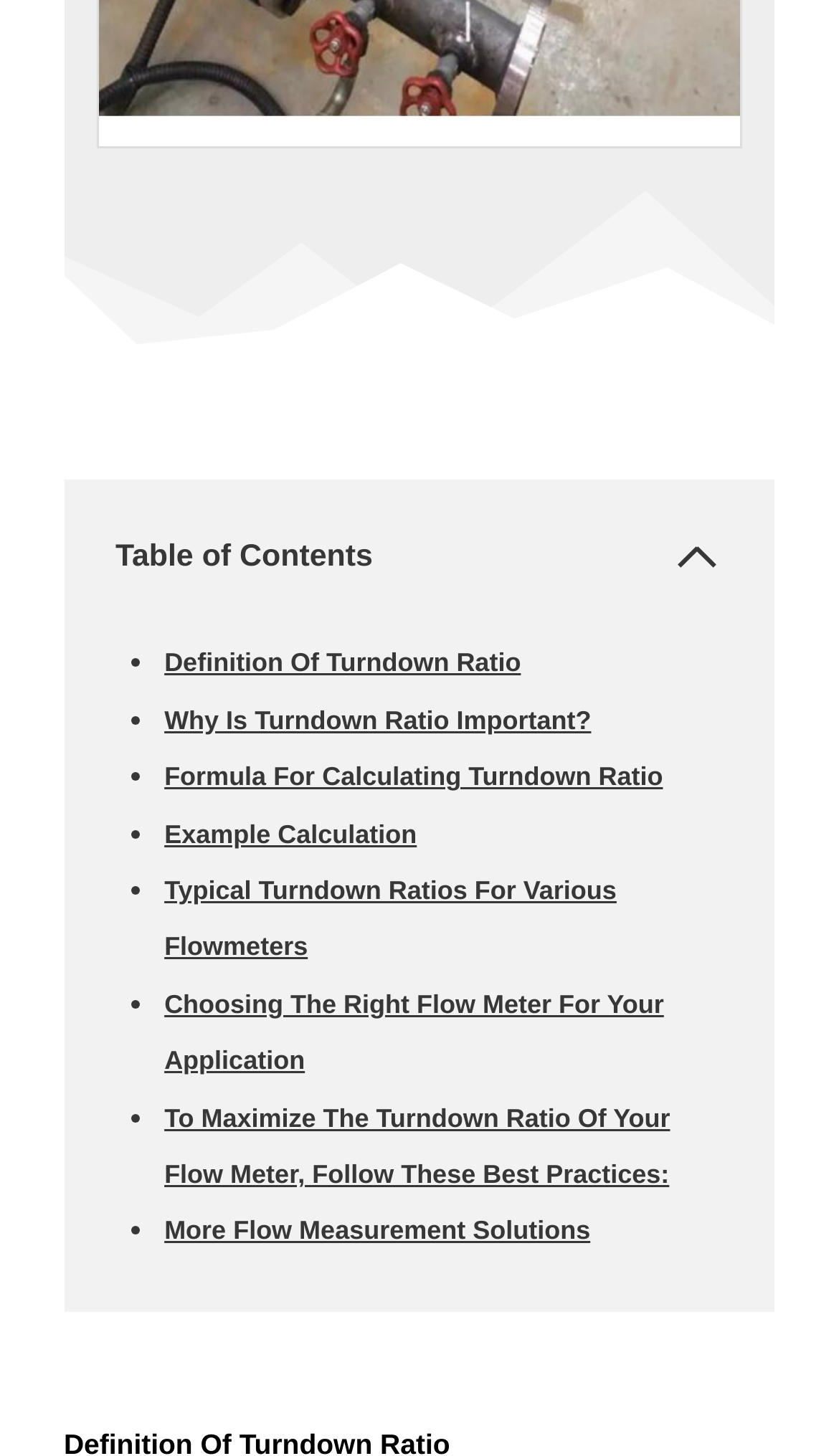Could you specify the bounding box coordinates for the clickable section to complete the following instruction: "view 'FFP P&S Rules and Sanctions' page"?

None